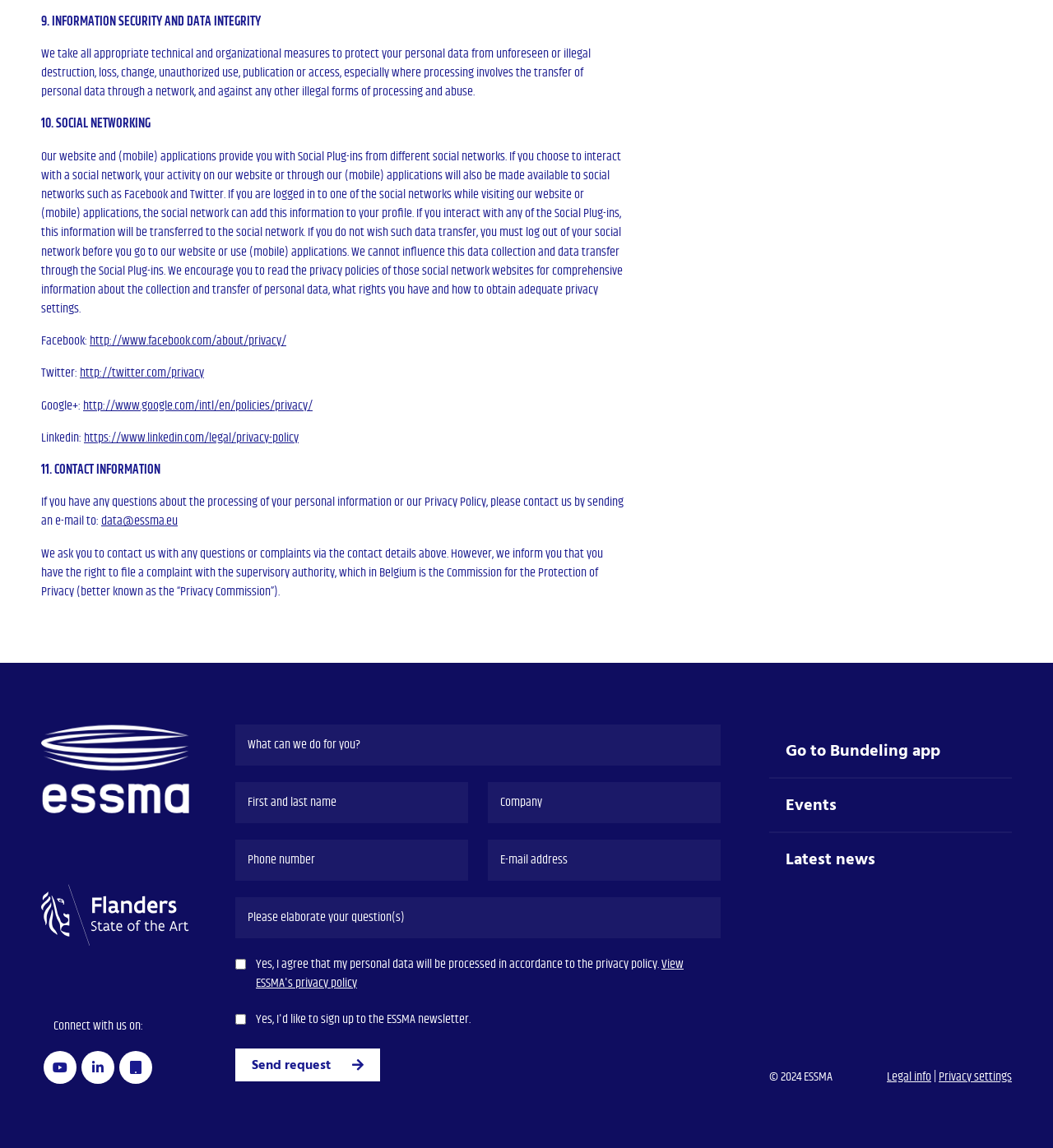Identify the bounding box coordinates of the HTML element based on this description: "data@essma.eu".

[0.096, 0.445, 0.169, 0.463]